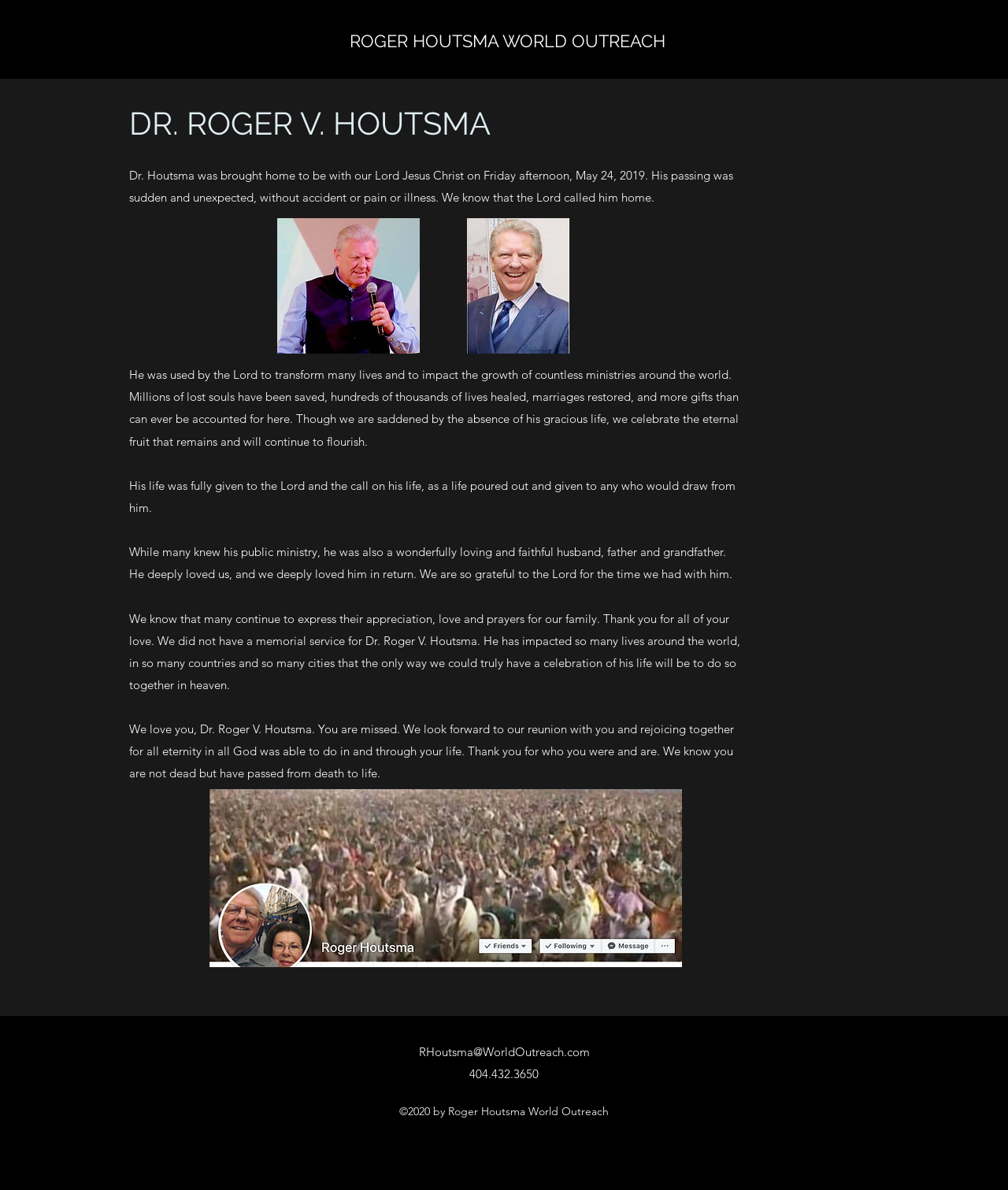Determine the bounding box for the HTML element described here: "RHoutsma@WorldOutreach.com". The coordinates should be given as [left, top, right, bottom] with each number being a float between 0 and 1.

[0.415, 0.877, 0.585, 0.89]